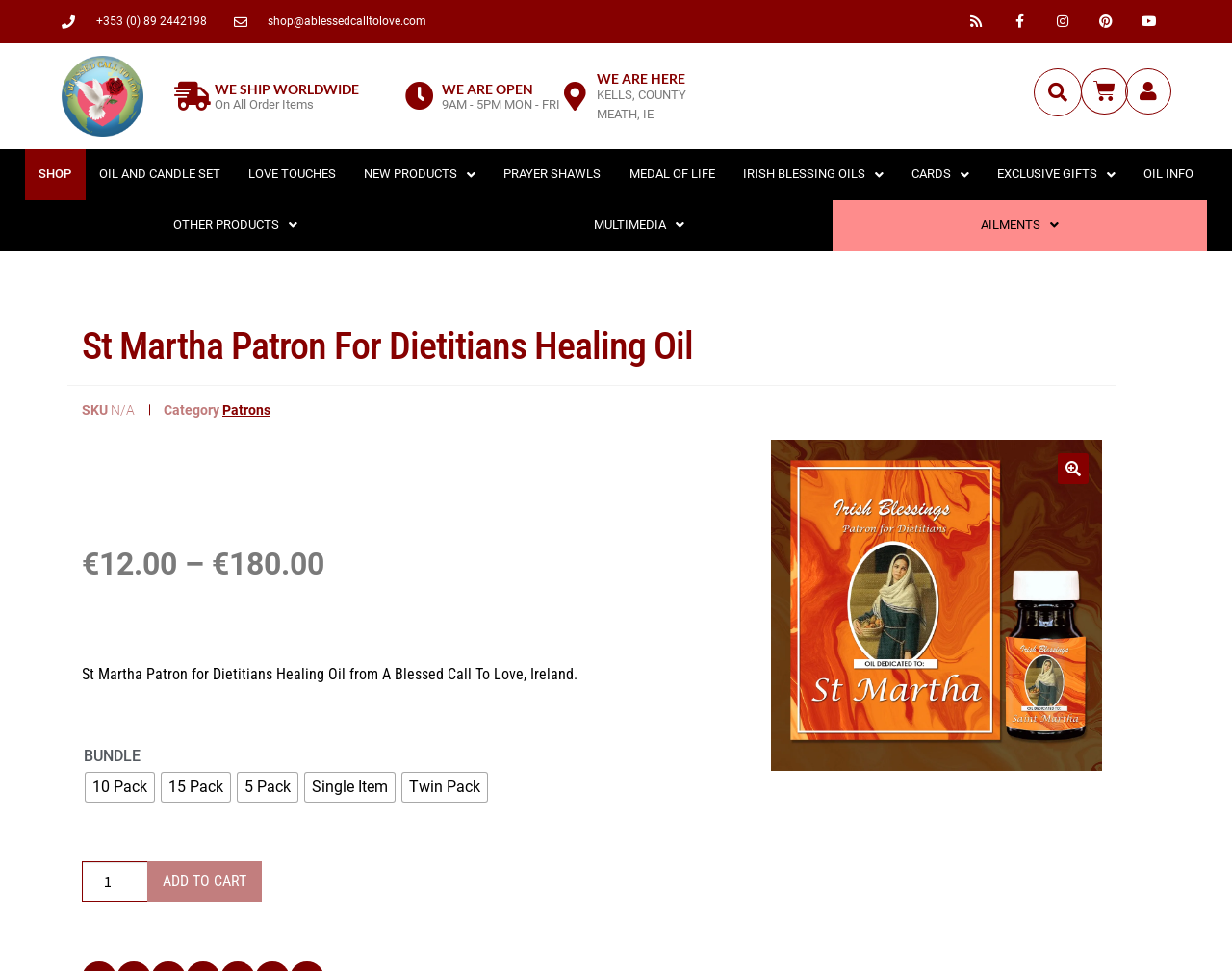Summarize the webpage with intricate details.

This webpage is about St Martha, the patron saint of dietitians, cooks, and homemakers, and features a healing oil product from A Blessed Call To Love, Ireland. 

At the top of the page, there are several links to contact information, including a phone number and email address, as well as social media links to Facebook, Instagram, Pinterest, and YouTube. 

To the left of these links is the company logo, which is an image. Below the logo, there are three headings: "WE SHIP WORLDWIDE", "WE ARE OPEN", and "WE ARE HERE", each with corresponding text describing the company's shipping policy, business hours, and location.

On the top navigation bar, there are several links to different sections of the website, including "SHOP", "OIL AND CANDLE SET", "LOVE TOUCHES", and others. Some of these links have dropdown menus with additional options.

The main content of the page is a product description for the St Martha Patron for Dietitians Healing Oil. The product name is in a large heading, and below it are details such as the SKU, category, and price. There is also a product image to the right of the description.

Below the product details, there is a section to select a bundle option, with radio buttons for different quantities. Next to this is a spin button to adjust the product quantity. Finally, there is an "ADD TO CART" button.

At the bottom of the page, there is a search icon and a link to the basket.